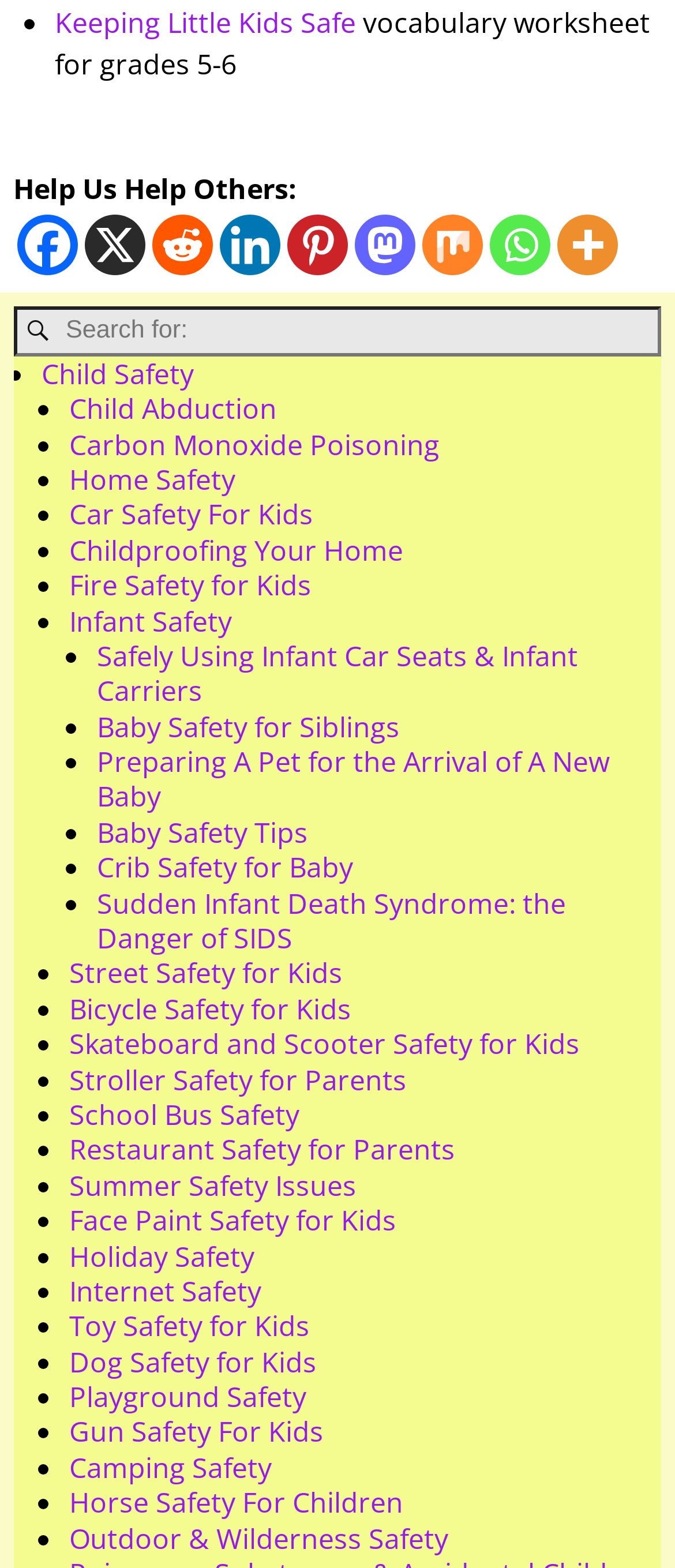What is the last link on the webpage? Analyze the screenshot and reply with just one word or a short phrase.

Outdoor & Wilderness Safety